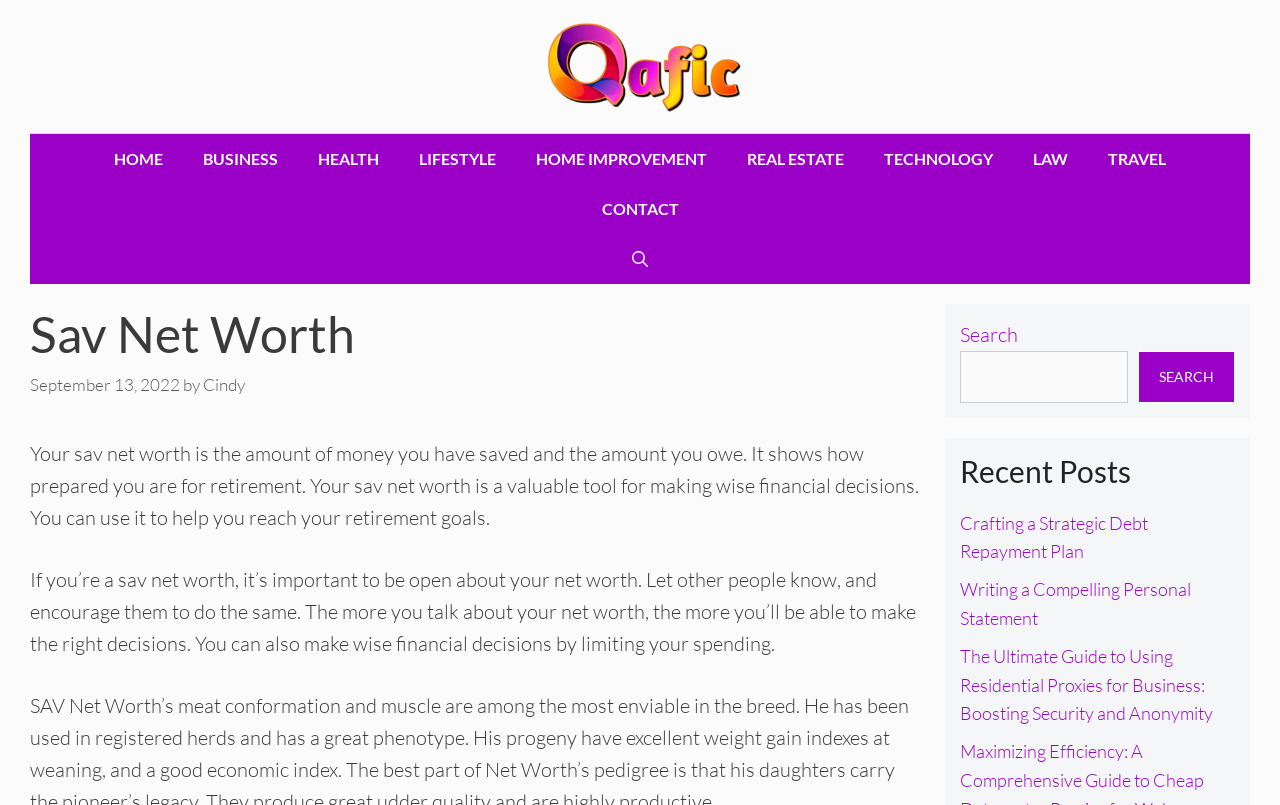Give the bounding box coordinates for this UI element: "Writing a Compelling Personal Statement". The coordinates should be four float numbers between 0 and 1, arranged as [left, top, right, bottom].

[0.75, 0.718, 0.93, 0.781]